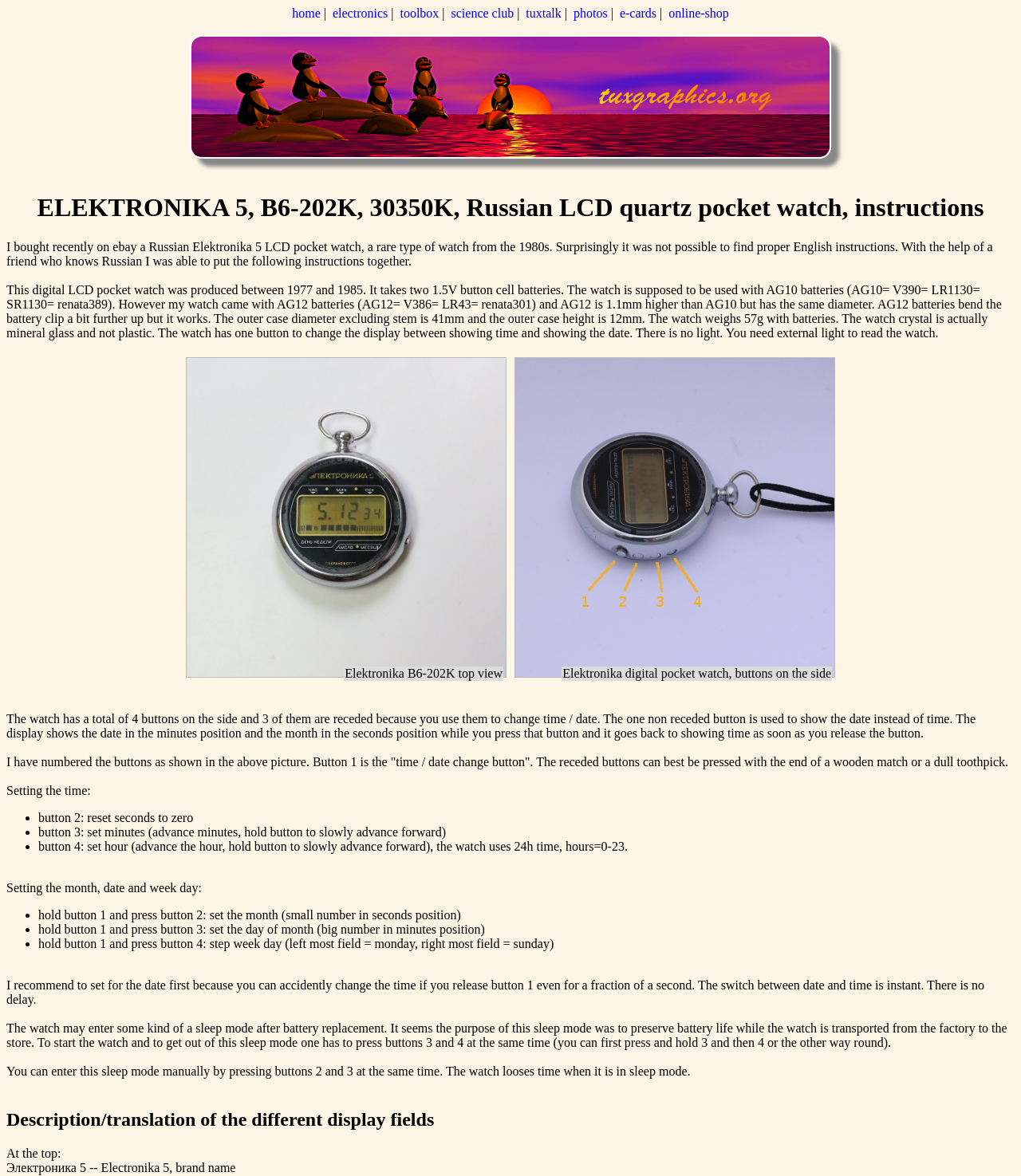Identify the bounding box coordinates for the region of the element that should be clicked to carry out the instruction: "view Elektronika digital pocket watch, buttons on the side". The bounding box coordinates should be four float numbers between 0 and 1, i.e., [left, top, right, bottom].

[0.502, 0.568, 0.82, 0.58]